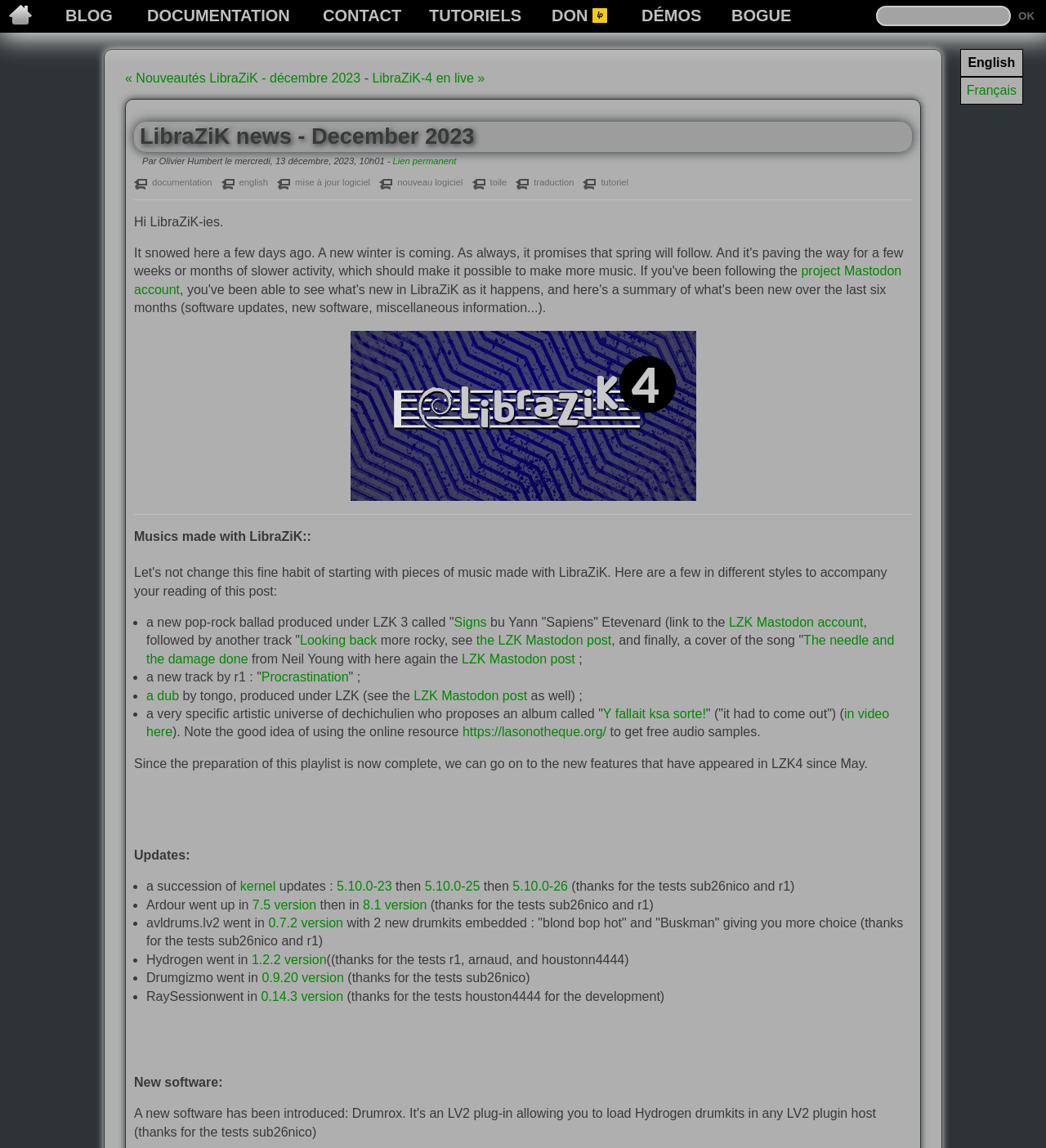Determine the bounding box coordinates of the region to click in order to accomplish the following instruction: "Donate by clicking on the 'DON' link". Provide the coordinates as four float numbers between 0 and 1, specifically [left, top, right, bottom].

[0.527, 0.002, 0.562, 0.021]